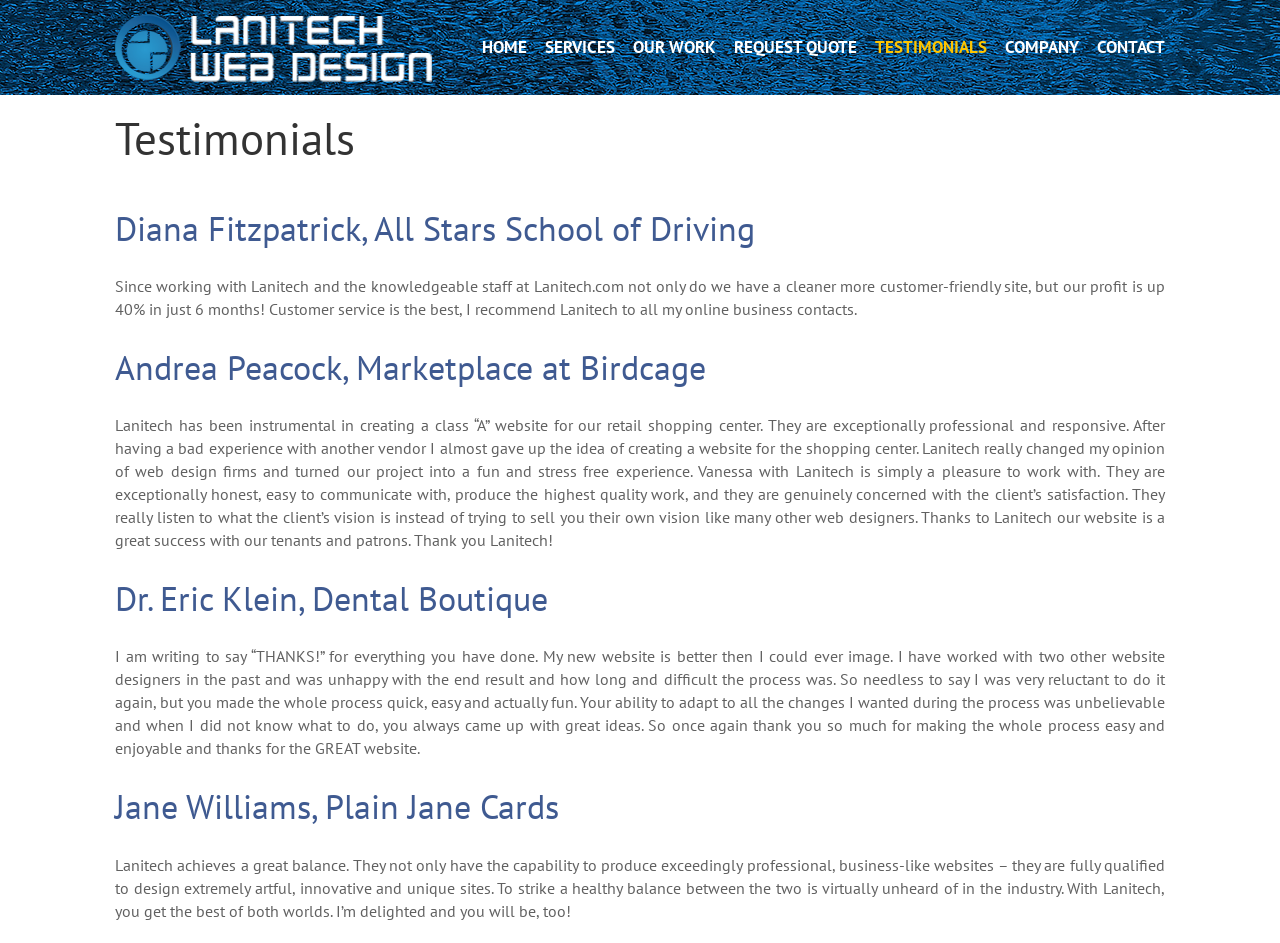Respond to the following query with just one word or a short phrase: 
What is the name of the company that created the website for All Stars School of Driving?

Lanitech